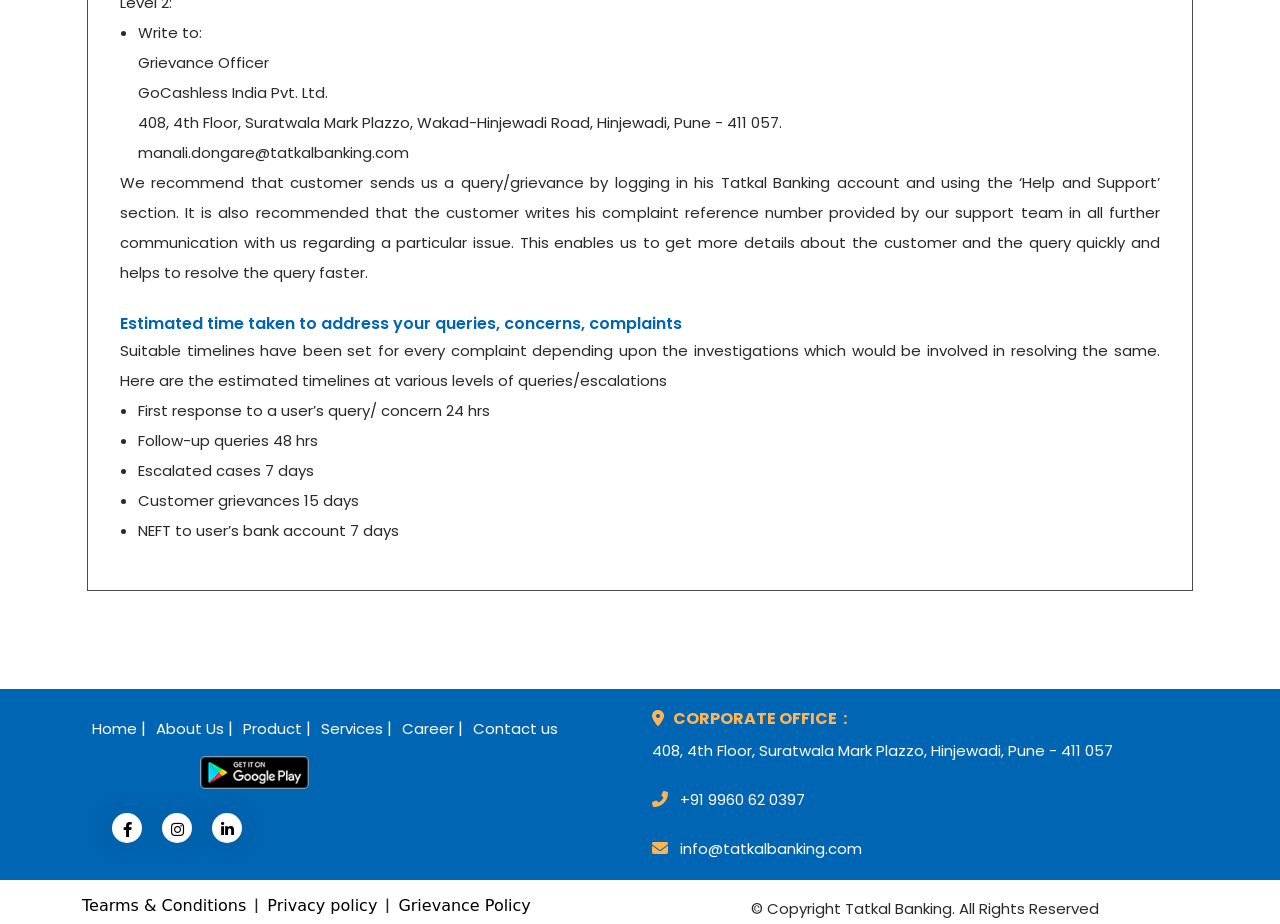Identify the bounding box coordinates of the HTML element based on this description: "+91 9960 62 0397".

[0.531, 0.854, 0.629, 0.876]